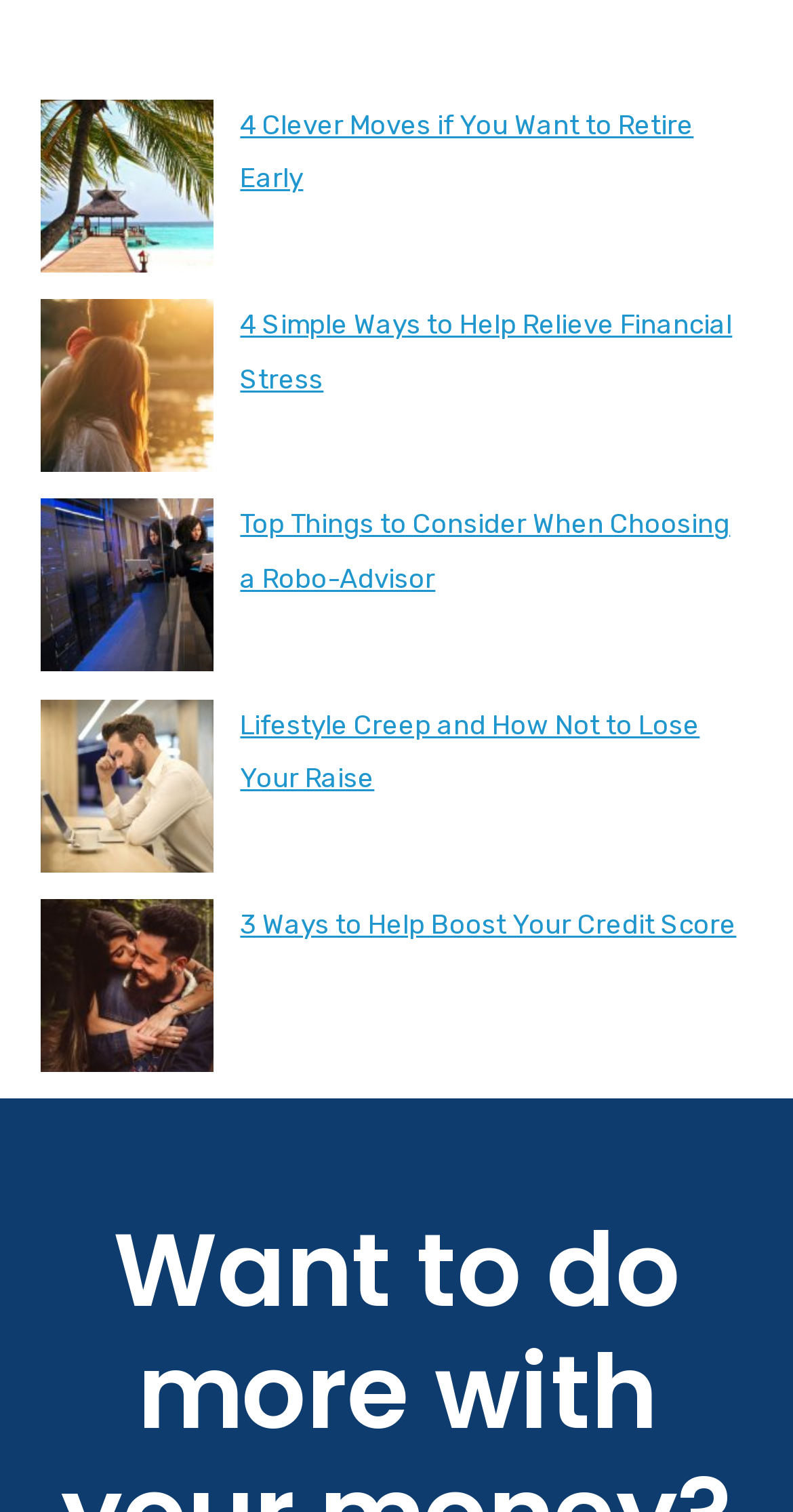Find the bounding box coordinates of the element's region that should be clicked in order to follow the given instruction: "Discover how to boost your credit score". The coordinates should consist of four float numbers between 0 and 1, i.e., [left, top, right, bottom].

[0.051, 0.594, 0.269, 0.708]